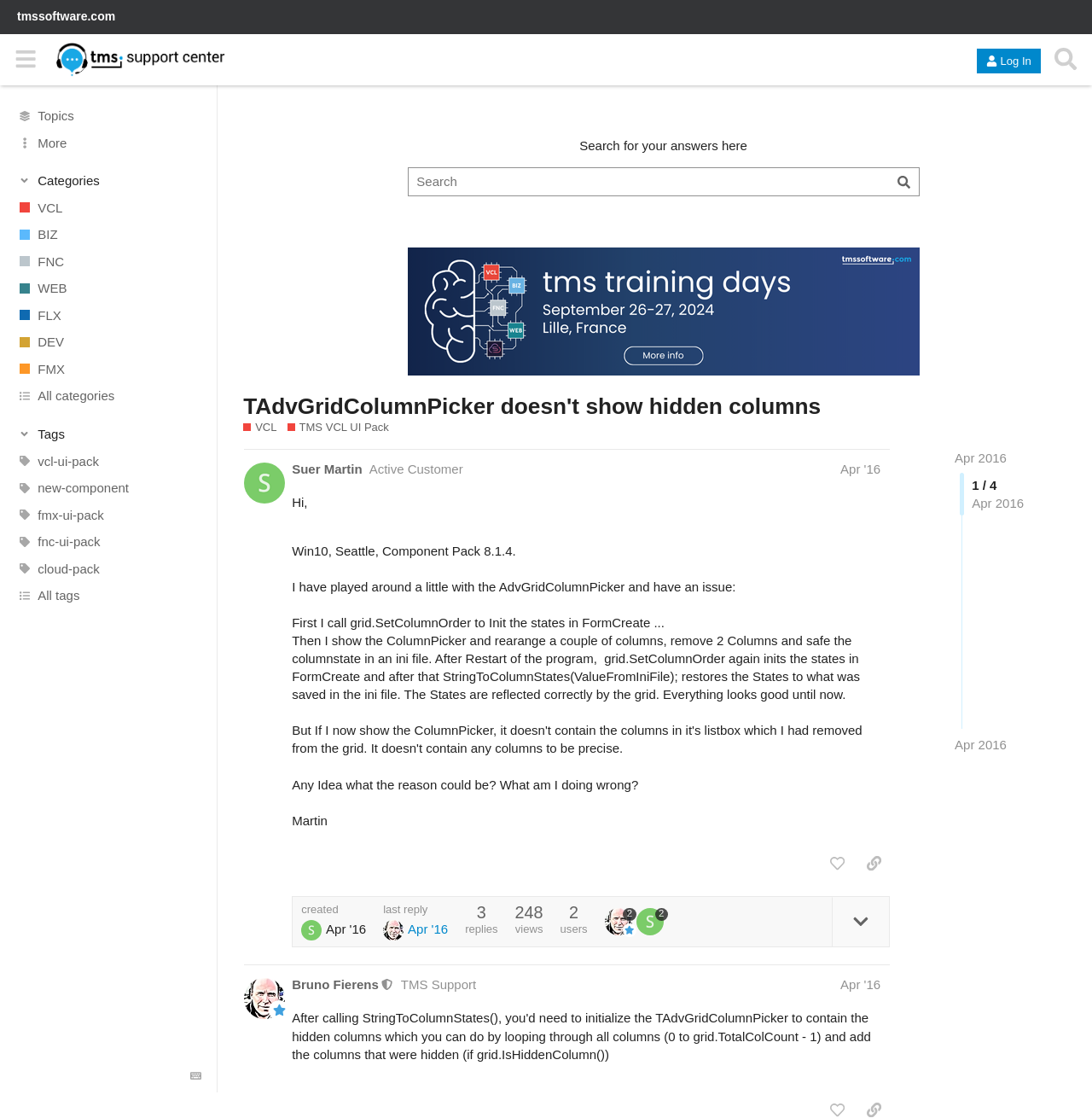Please specify the coordinates of the bounding box for the element that should be clicked to carry out this instruction: "Click on the 'VCL' link". The coordinates must be four float numbers between 0 and 1, formatted as [left, top, right, bottom].

[0.0, 0.174, 0.199, 0.198]